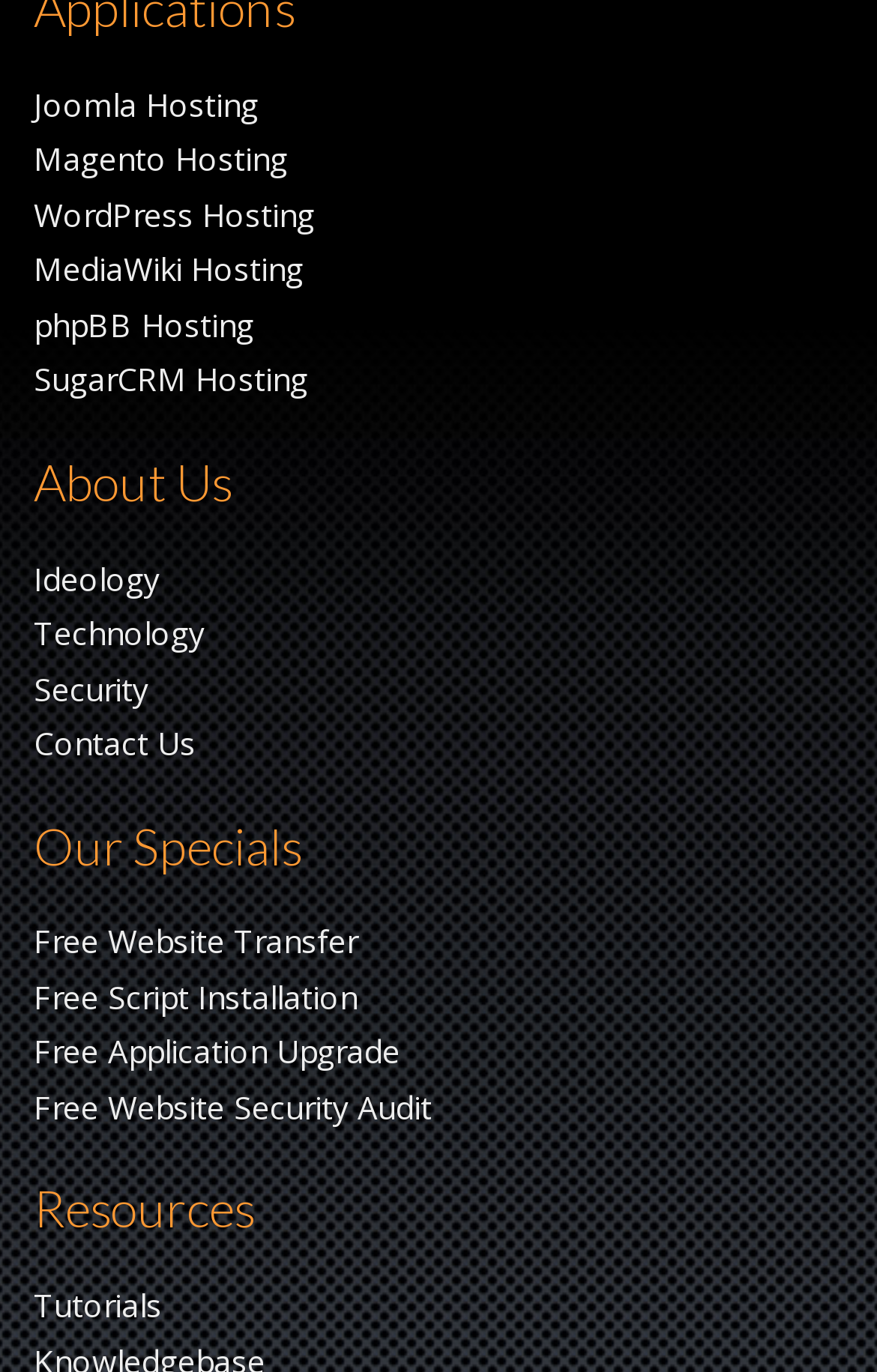How many free services are offered?
Please utilize the information in the image to give a detailed response to the question.

Under the 'Our Specials' heading, there are four links that mention free services: 'Free Website Transfer', 'Free Script Installation', 'Free Application Upgrade', and 'Free Website Security Audit'.